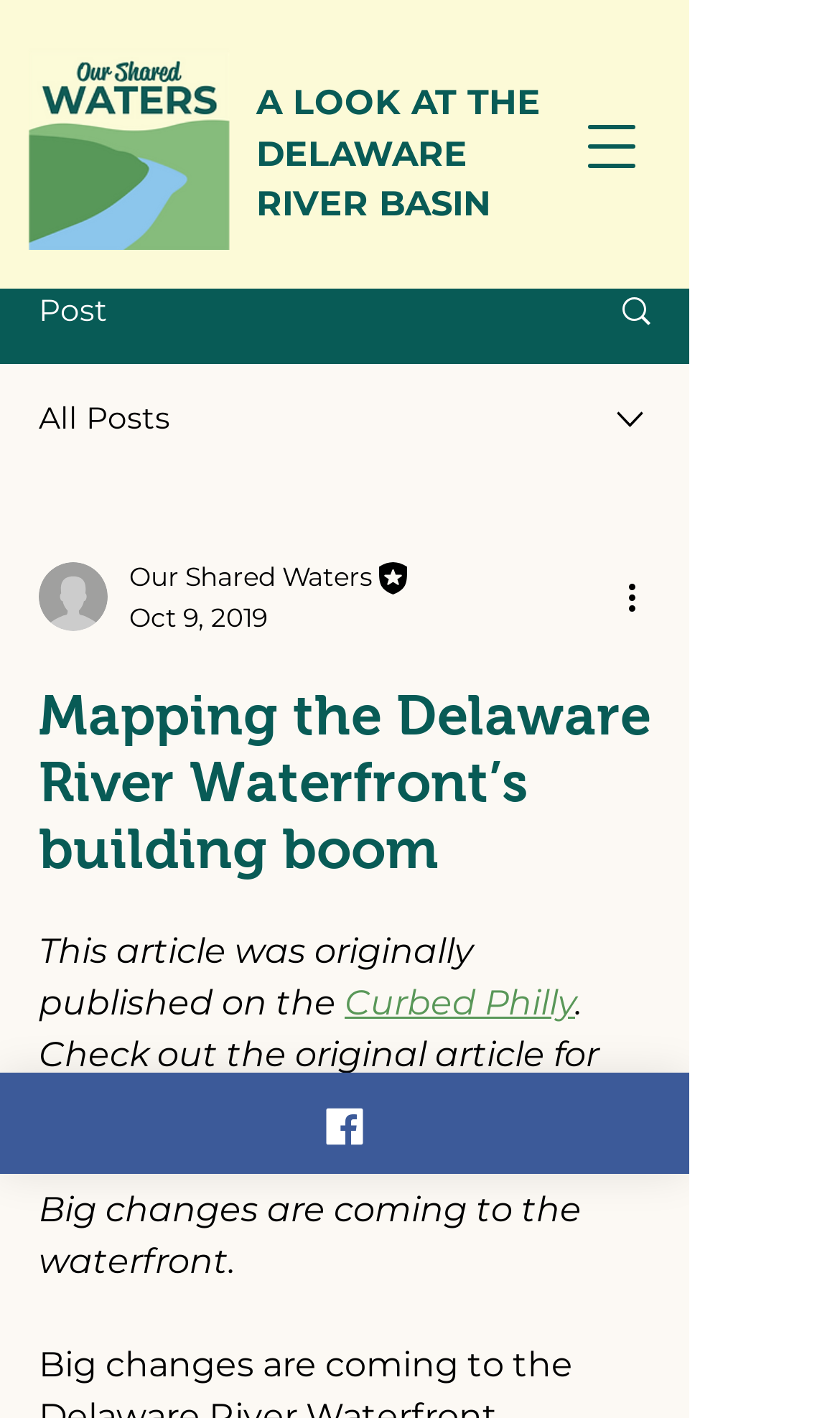Analyze the image and give a detailed response to the question:
What is the name of the river mentioned?

I found the answer by looking at the headings on the webpage, specifically the one that says 'A LOOK AT THE DELAWARE RIVER BASIN'. This suggests that the webpage is discussing the Delaware River.